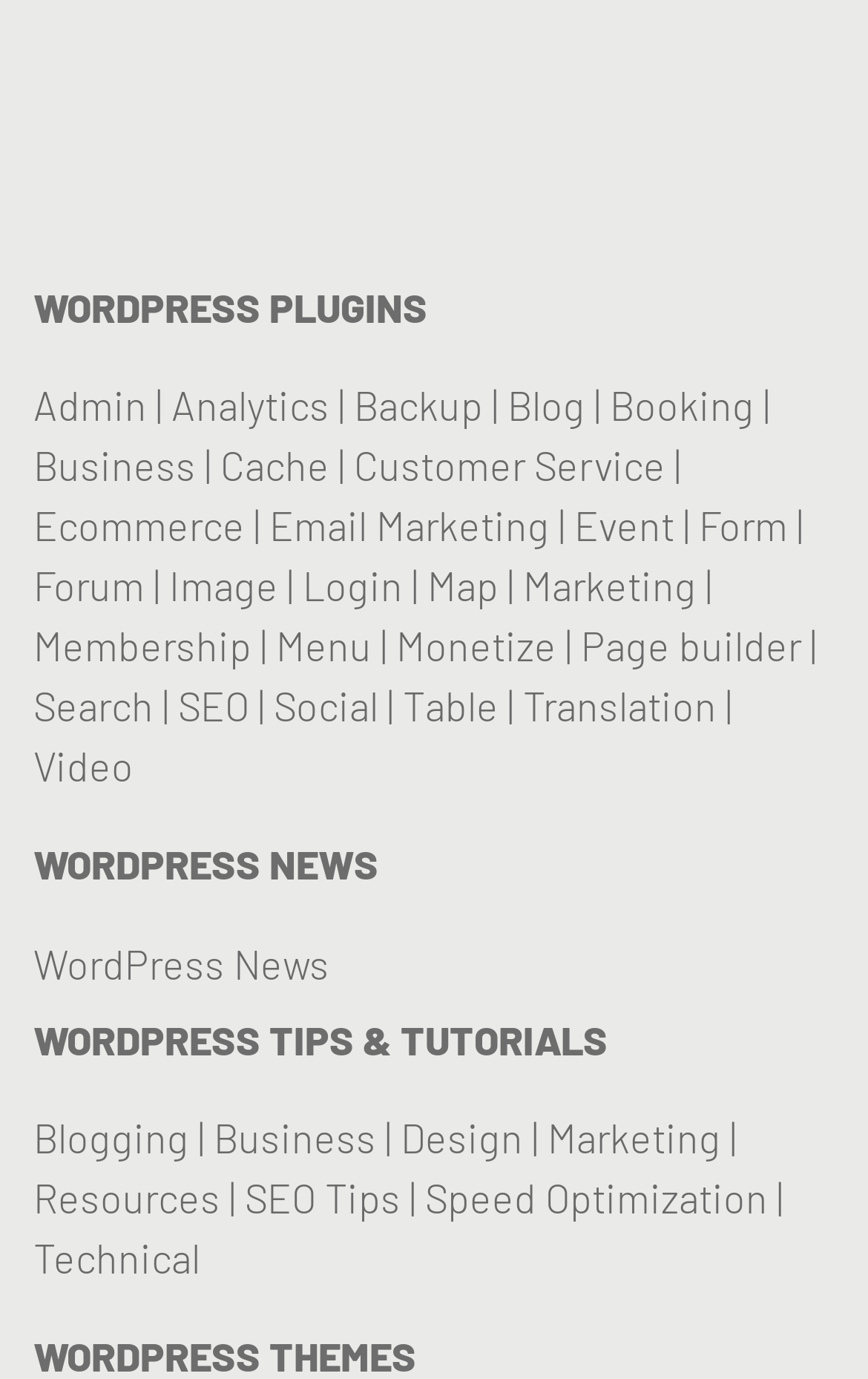Identify the bounding box coordinates for the element that needs to be clicked to fulfill this instruction: "Skip to main content". Provide the coordinates in the format of four float numbers between 0 and 1: [left, top, right, bottom].

None